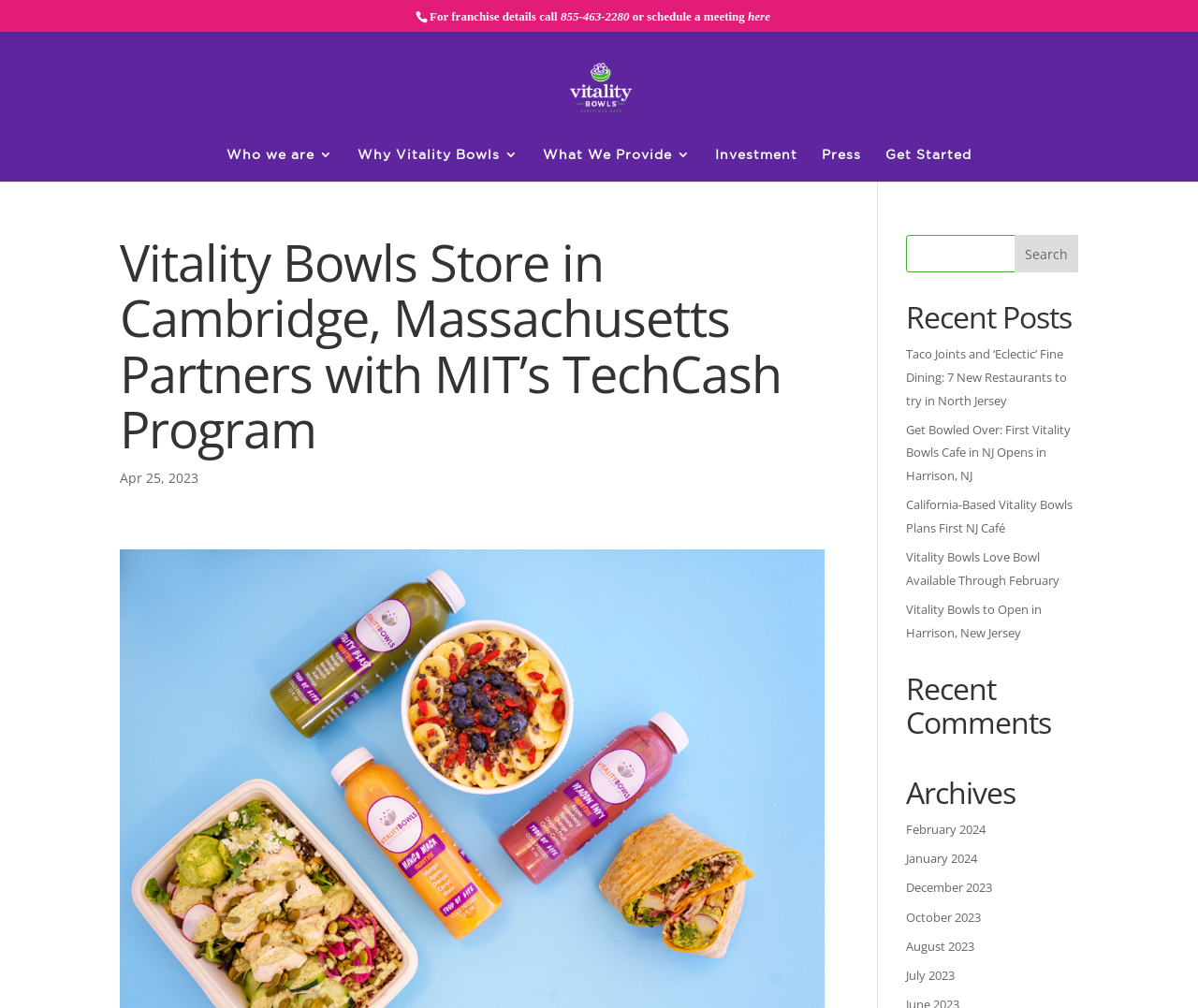Find the bounding box coordinates for the element that must be clicked to complete the instruction: "View recent posts". The coordinates should be four float numbers between 0 and 1, indicated as [left, top, right, bottom].

[0.756, 0.298, 0.9, 0.34]